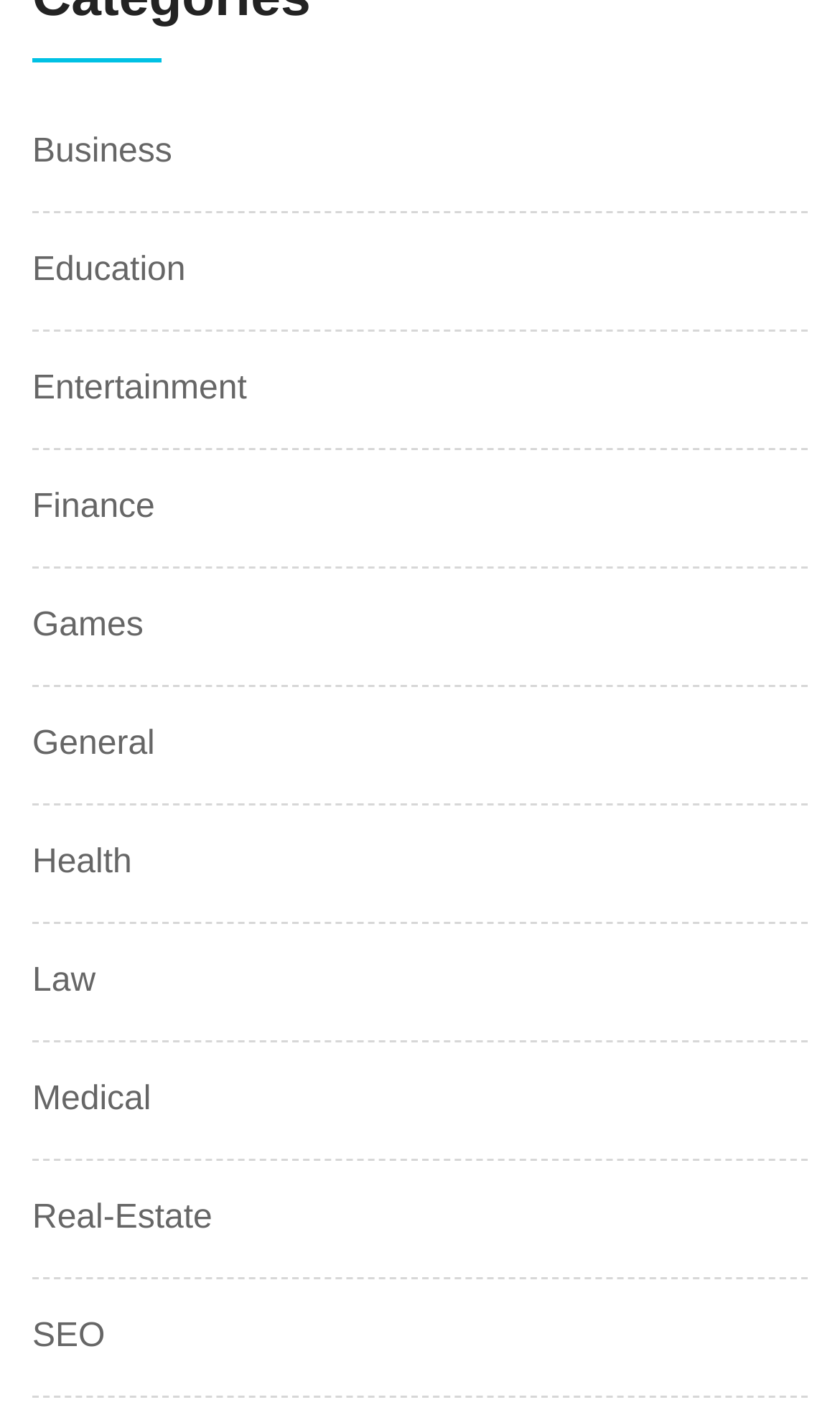Please locate the clickable area by providing the bounding box coordinates to follow this instruction: "Click on Business".

[0.038, 0.094, 0.205, 0.12]